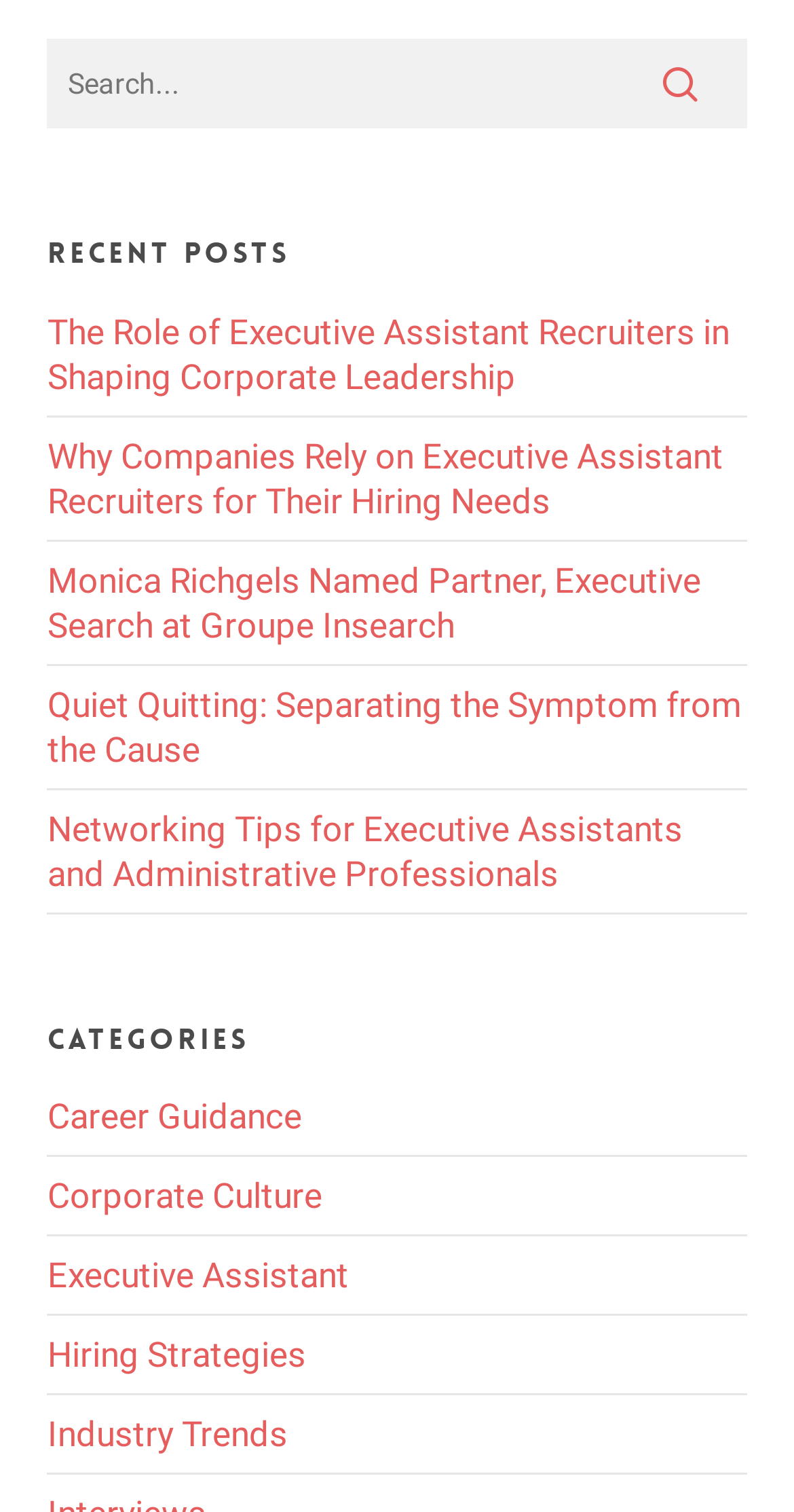Please locate the bounding box coordinates of the element that needs to be clicked to achieve the following instruction: "read the recent post about executive assistant recruiters". The coordinates should be four float numbers between 0 and 1, i.e., [left, top, right, bottom].

[0.06, 0.206, 0.919, 0.262]